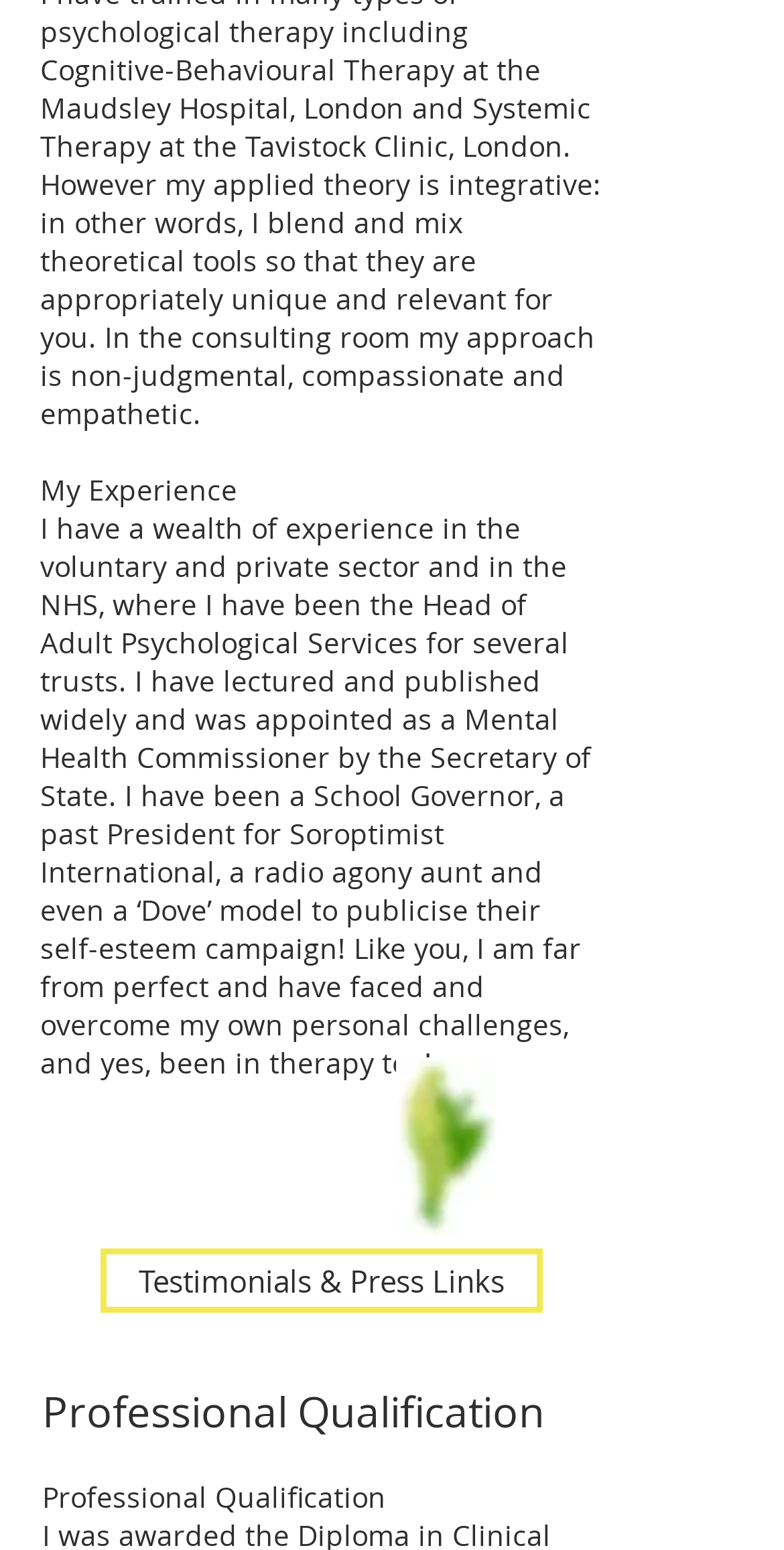Given the element description, predict the bounding box coordinates in the format (top-left x, top-left y, bottom-right x, bottom-right y). Make sure all values are between 0 and 1. Here is the element description: Watch Free Movies Online

None